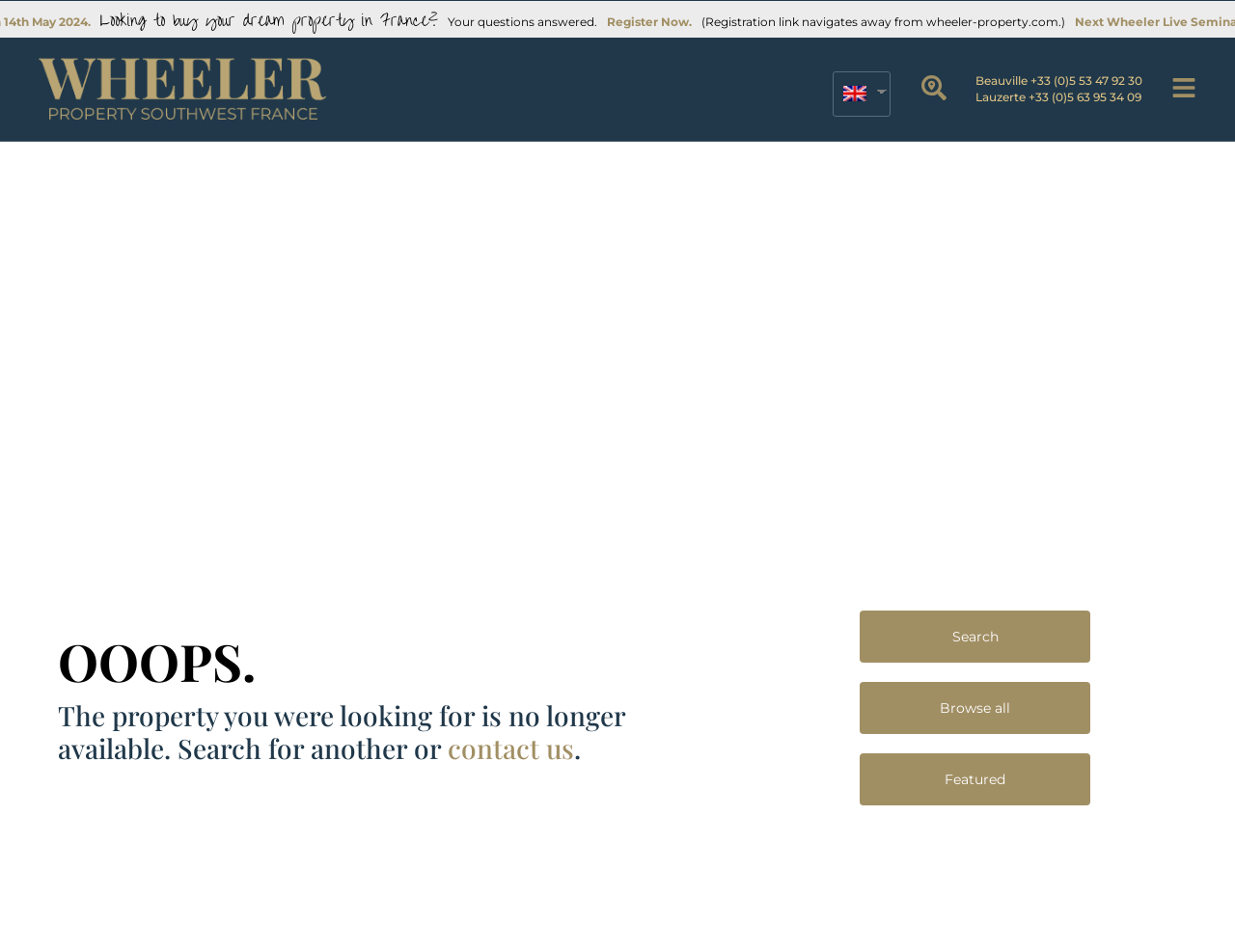Predict the bounding box coordinates of the UI element that matches this description: "Your questions answered.". The coordinates should be in the format [left, top, right, bottom] with each value between 0 and 1.

[0.451, 0.007, 0.572, 0.04]